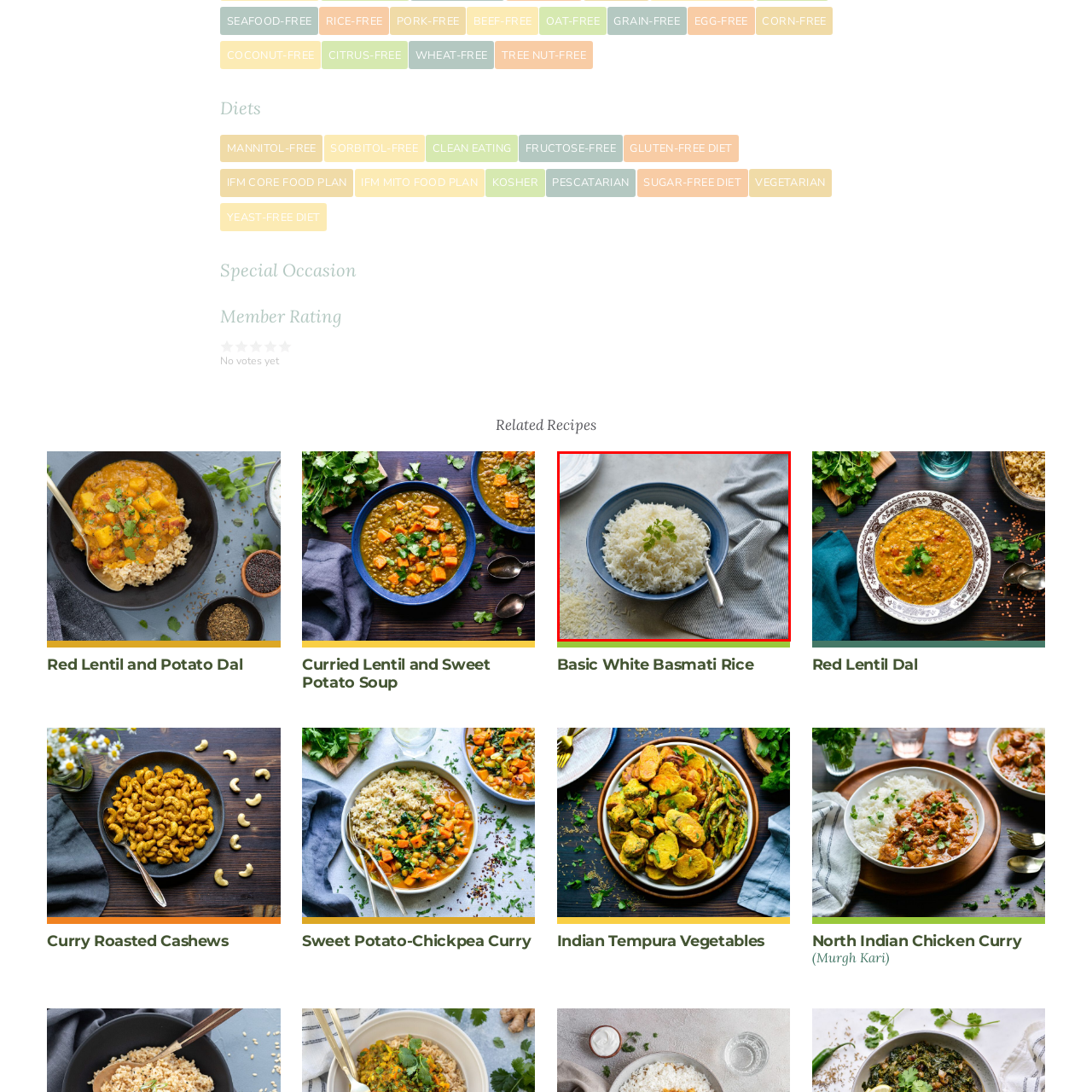Pay attention to the content inside the red bounding box and deliver a detailed answer to the following question based on the image's details: Is the rice in the bowl overcooked?

The caption describes the rice as 'fluffy' and 'perfectly cooked', which suggests that the rice is cooked just right and not overcooked.